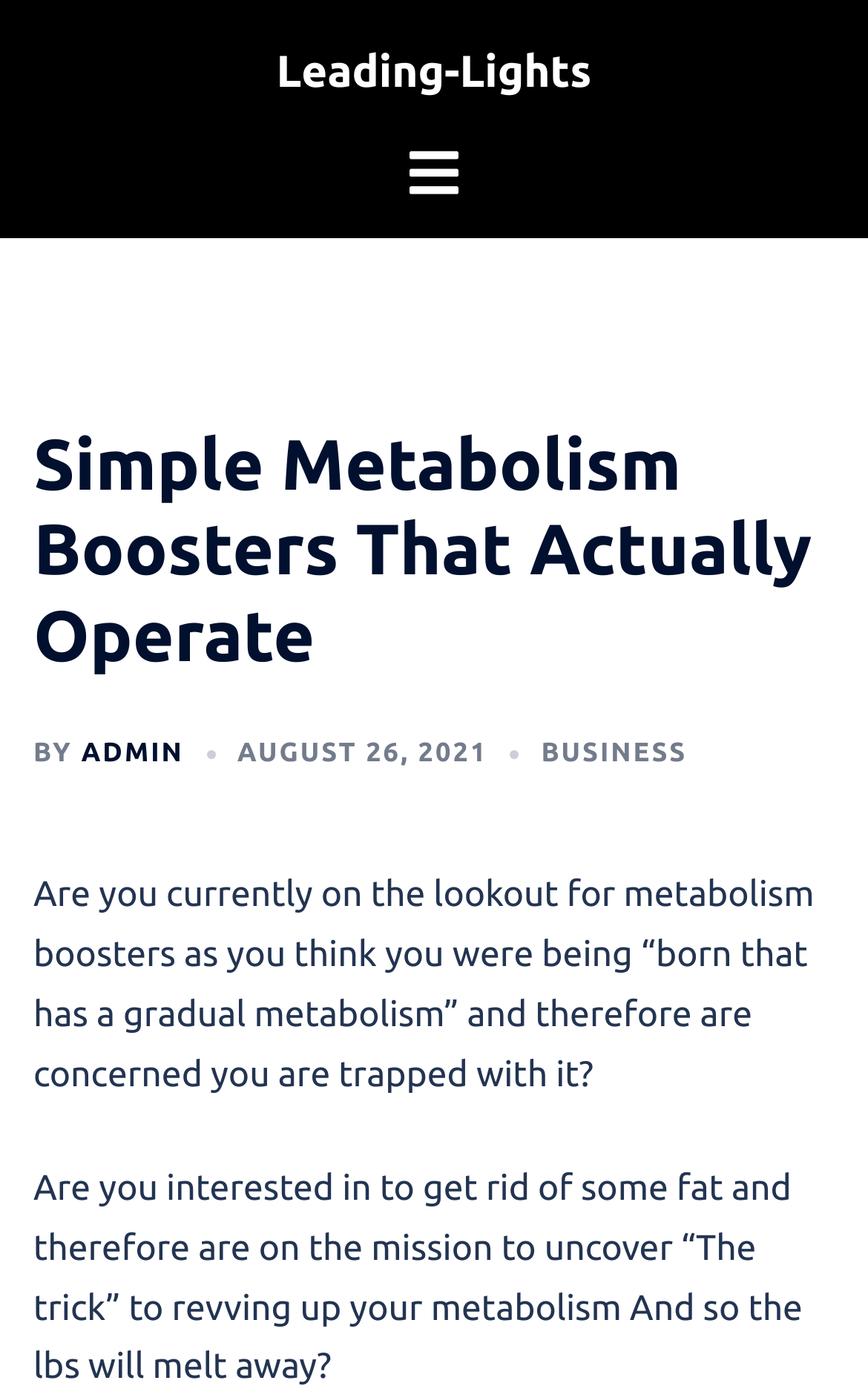What is the date the article was published?
With the help of the image, please provide a detailed response to the question.

I found the answer by looking at the section that mentions the publication date, which is located below the main heading. The text is a link that says 'AUGUST 26, 2021'.